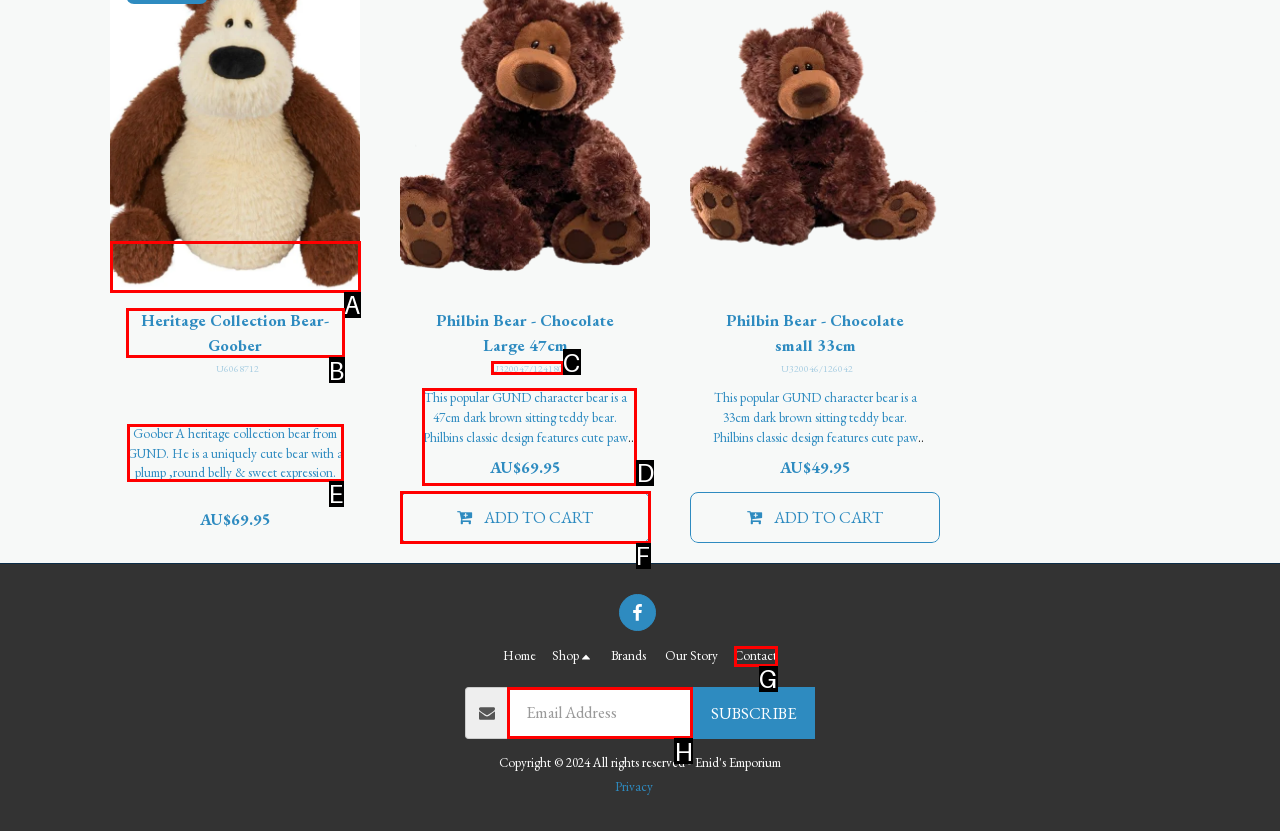Pinpoint the HTML element that fits the description: best spot to visit
Answer by providing the letter of the correct option.

None